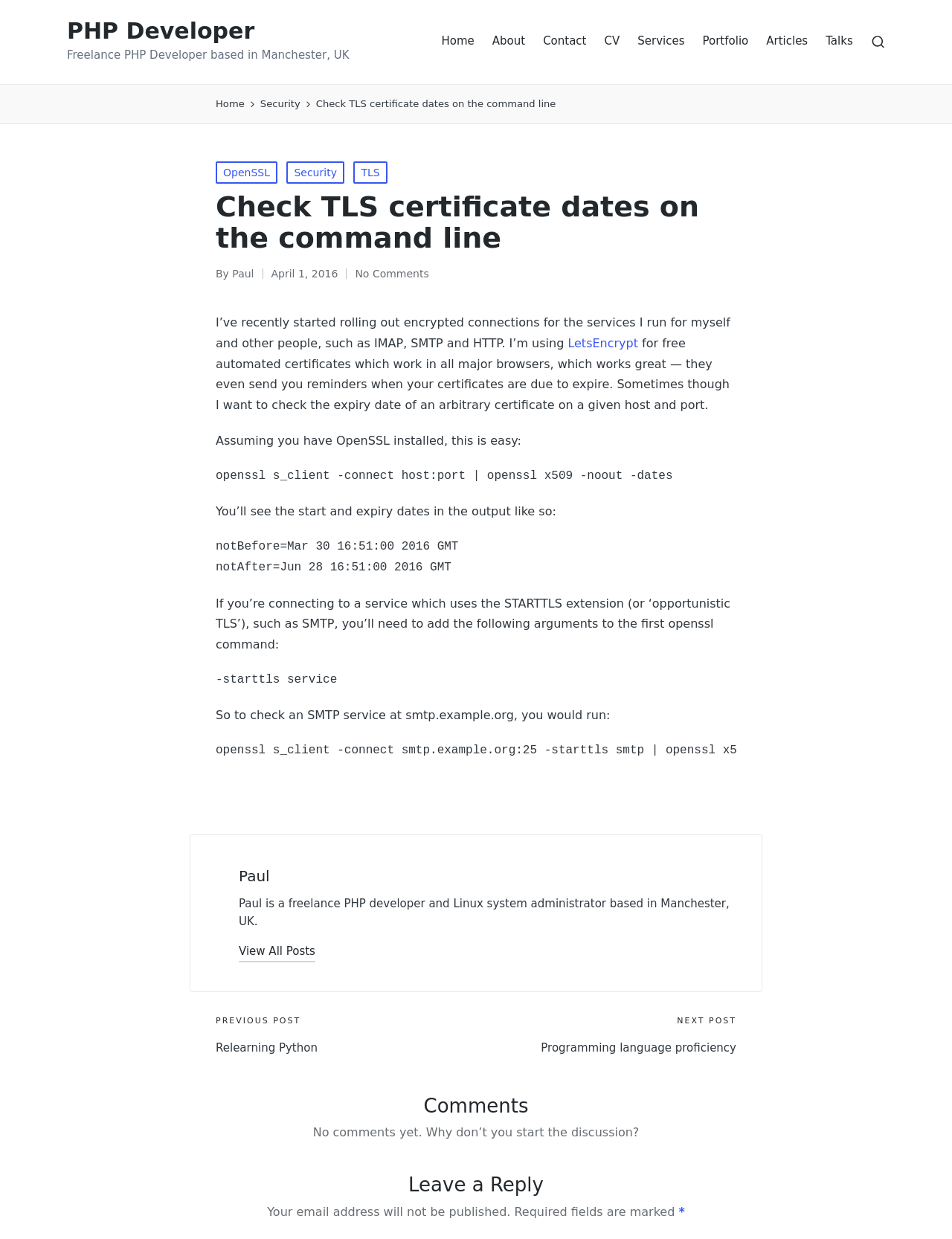Provide a brief response using a word or short phrase to this question:
What is the topic of the article?

Checking TLS certificate dates